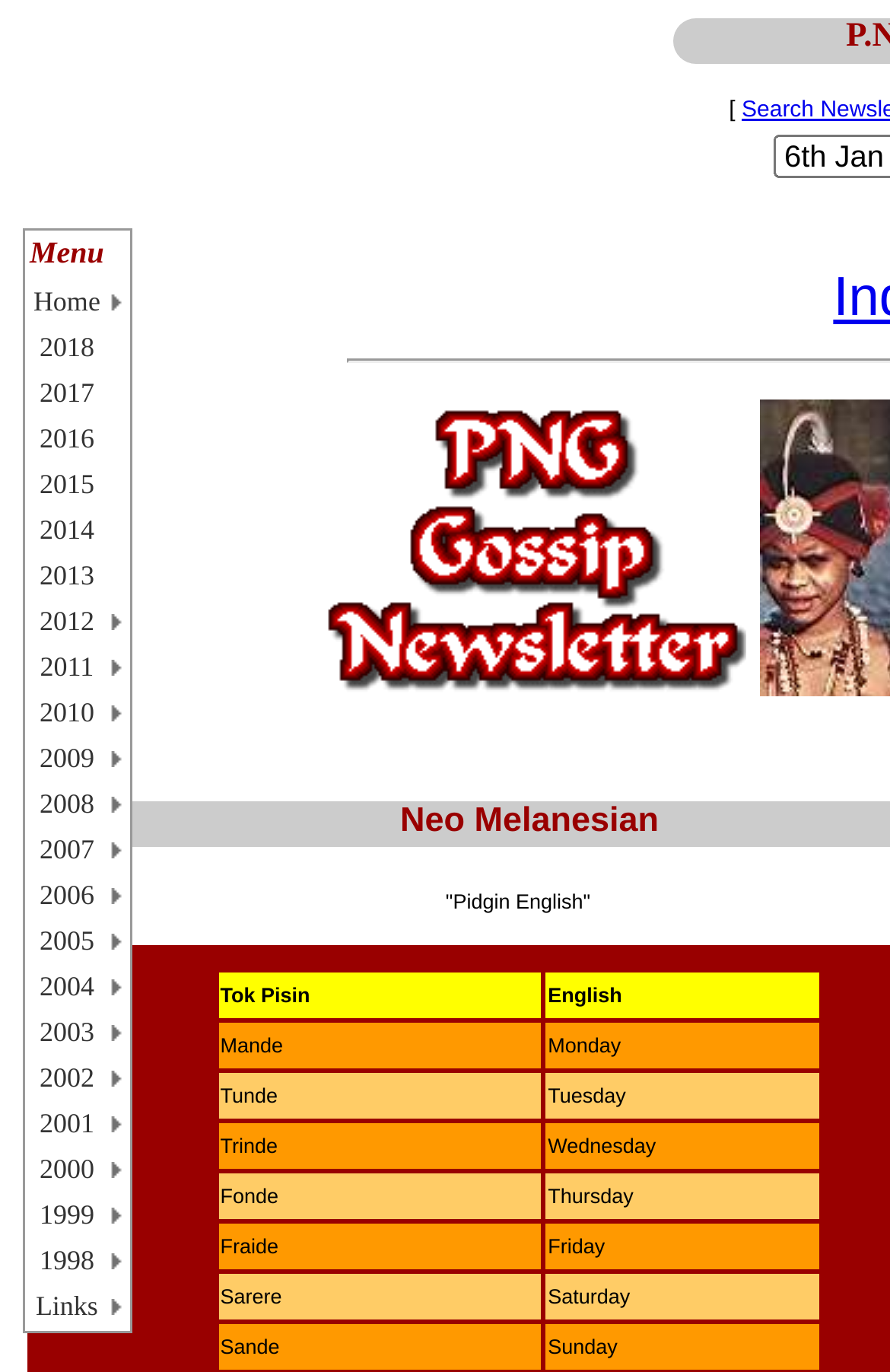Provide a single word or phrase answer to the question: 
What is the first menu item?

Menu